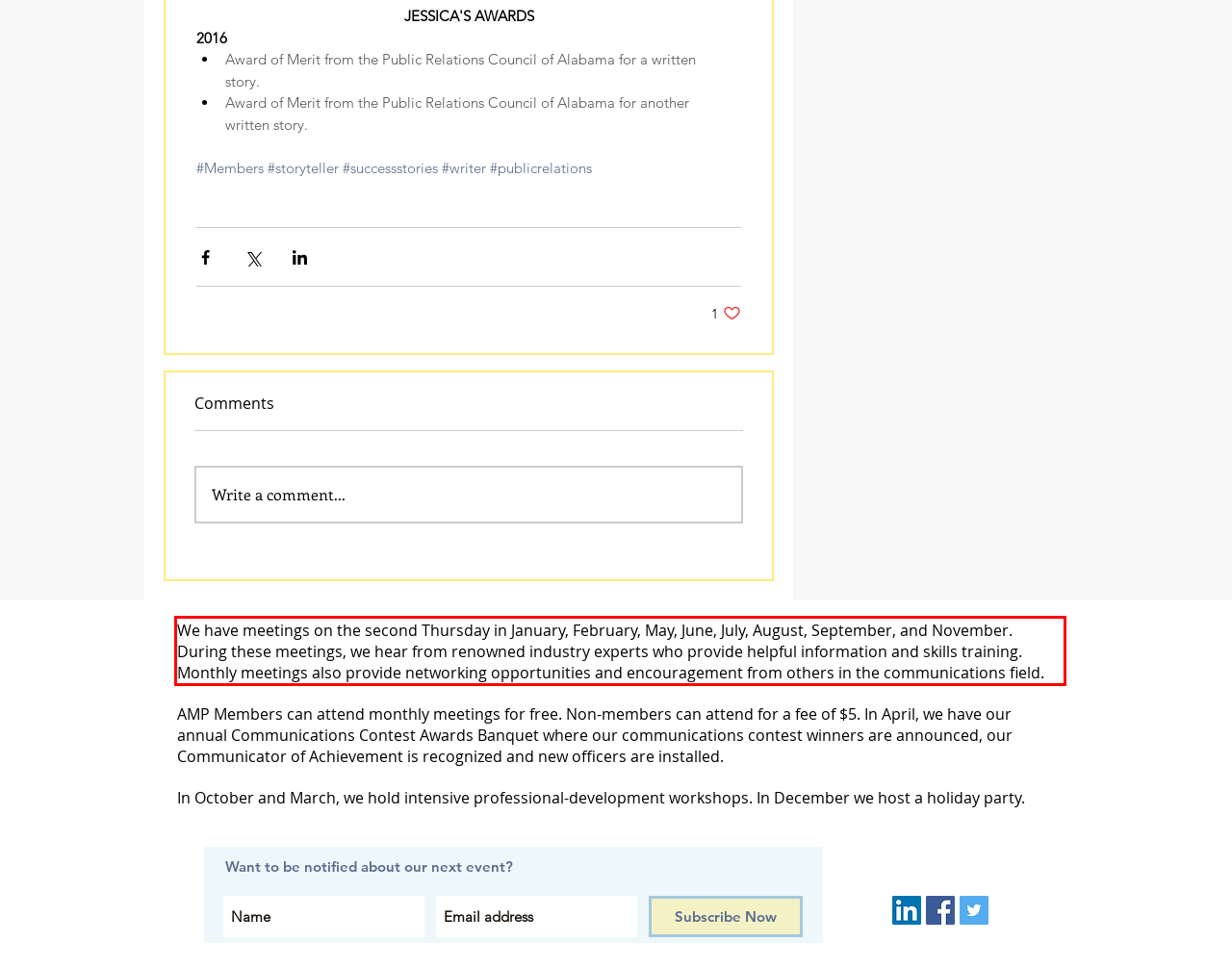Within the screenshot of the webpage, locate the red bounding box and use OCR to identify and provide the text content inside it.

We have meetings on the second Thursday in January, February, May, June, July, August, September, and November. During these meetings, we hear from renowned industry experts who provide helpful information and skills training. Monthly meetings also provide networking opportunities and encouragement from others in the communications field.